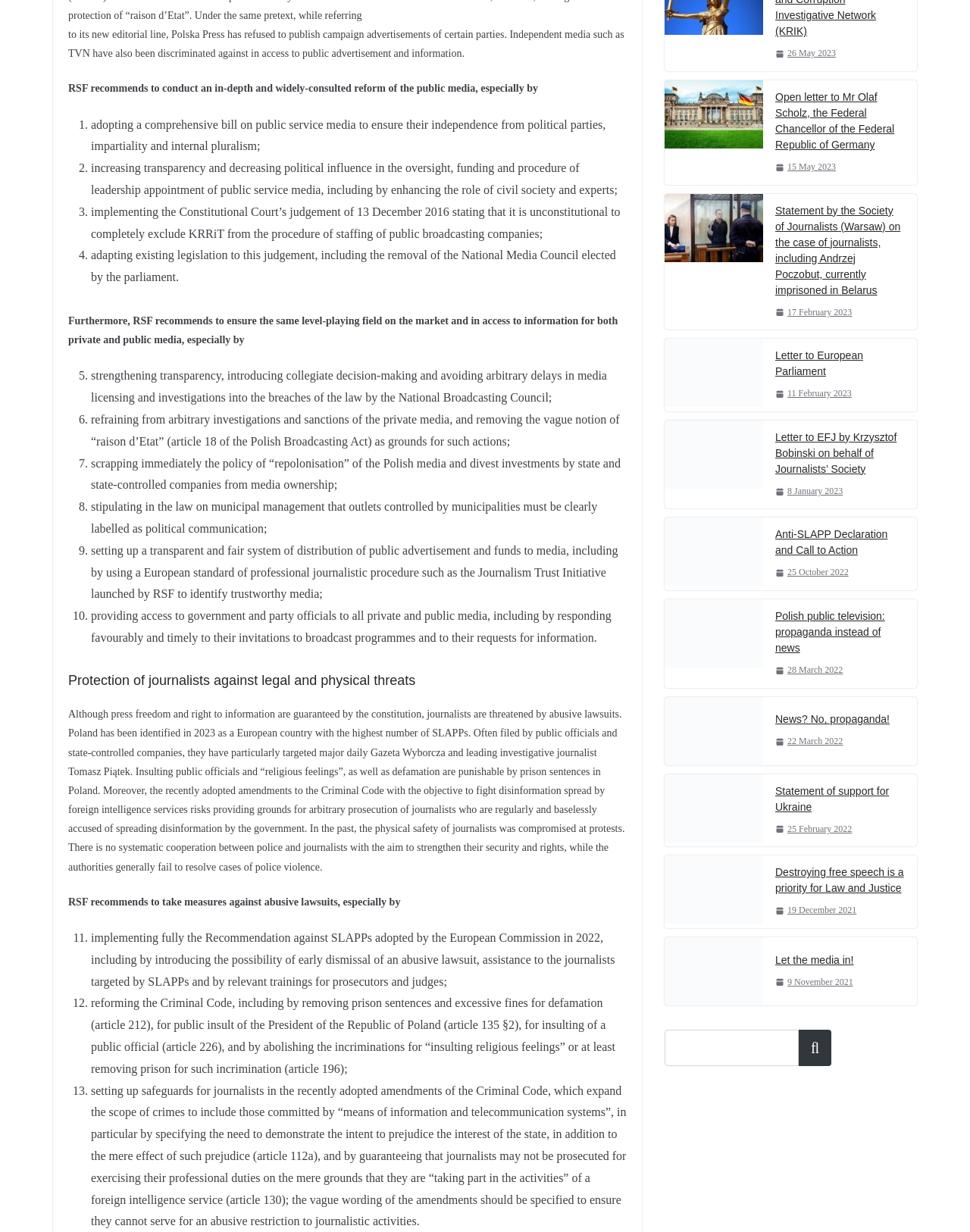Determine the bounding box coordinates for the clickable element required to fulfill the instruction: "View the letter to European Parliament". Provide the coordinates as four float numbers between 0 and 1, i.e., [left, top, right, bottom].

[0.685, 0.275, 0.787, 0.334]